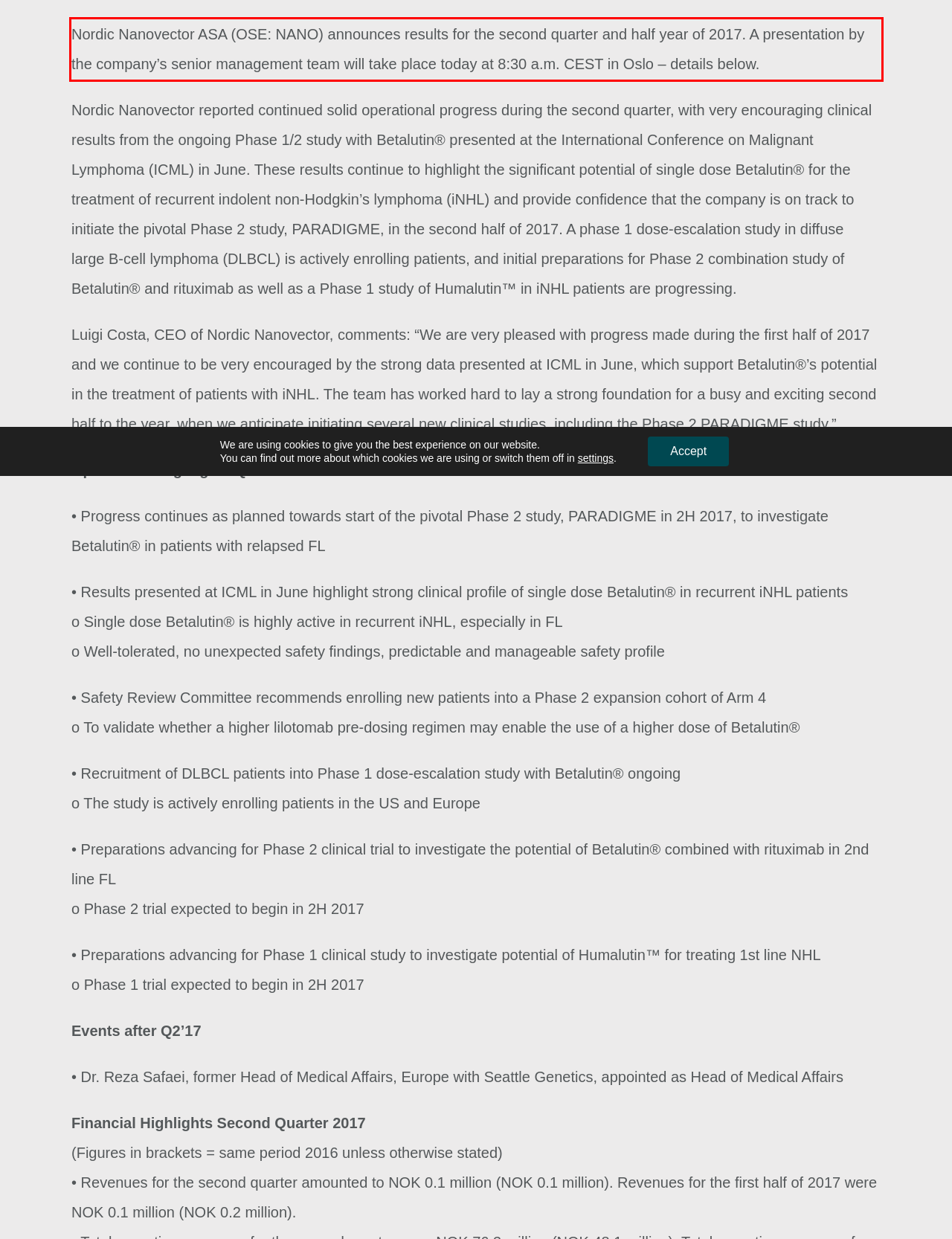With the provided screenshot of a webpage, locate the red bounding box and perform OCR to extract the text content inside it.

Nordic Nanovector ASA (OSE: NANO) announces results for the second quarter and half year of 2017. A presentation by the company’s senior management team will take place today at 8:30 a.m. CEST in Oslo – details below.